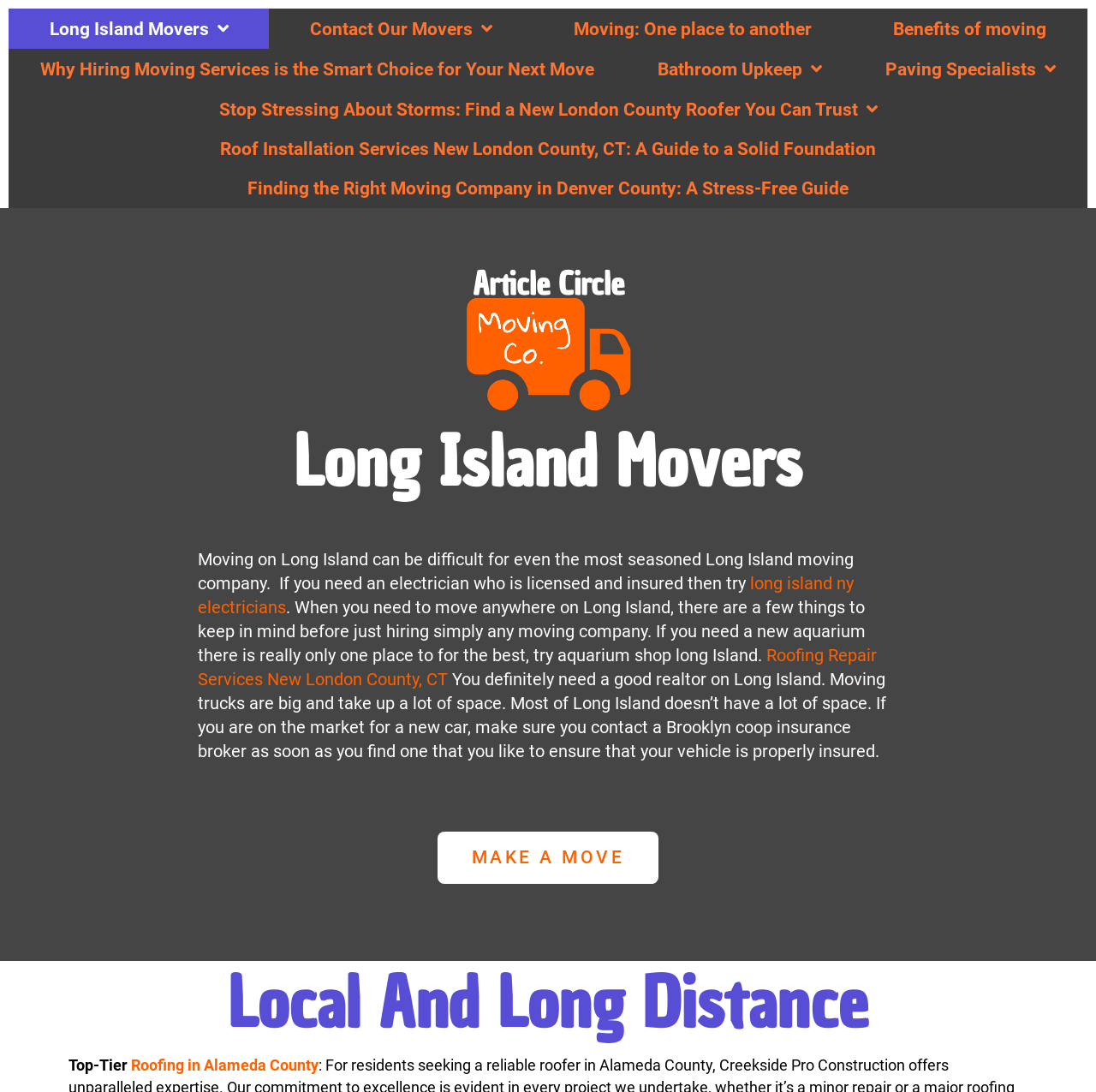Determine the bounding box for the HTML element described here: "Paving Specialists". The coordinates should be given as [left, top, right, bottom] with each number being a float between 0 and 1.

[0.779, 0.045, 0.992, 0.082]